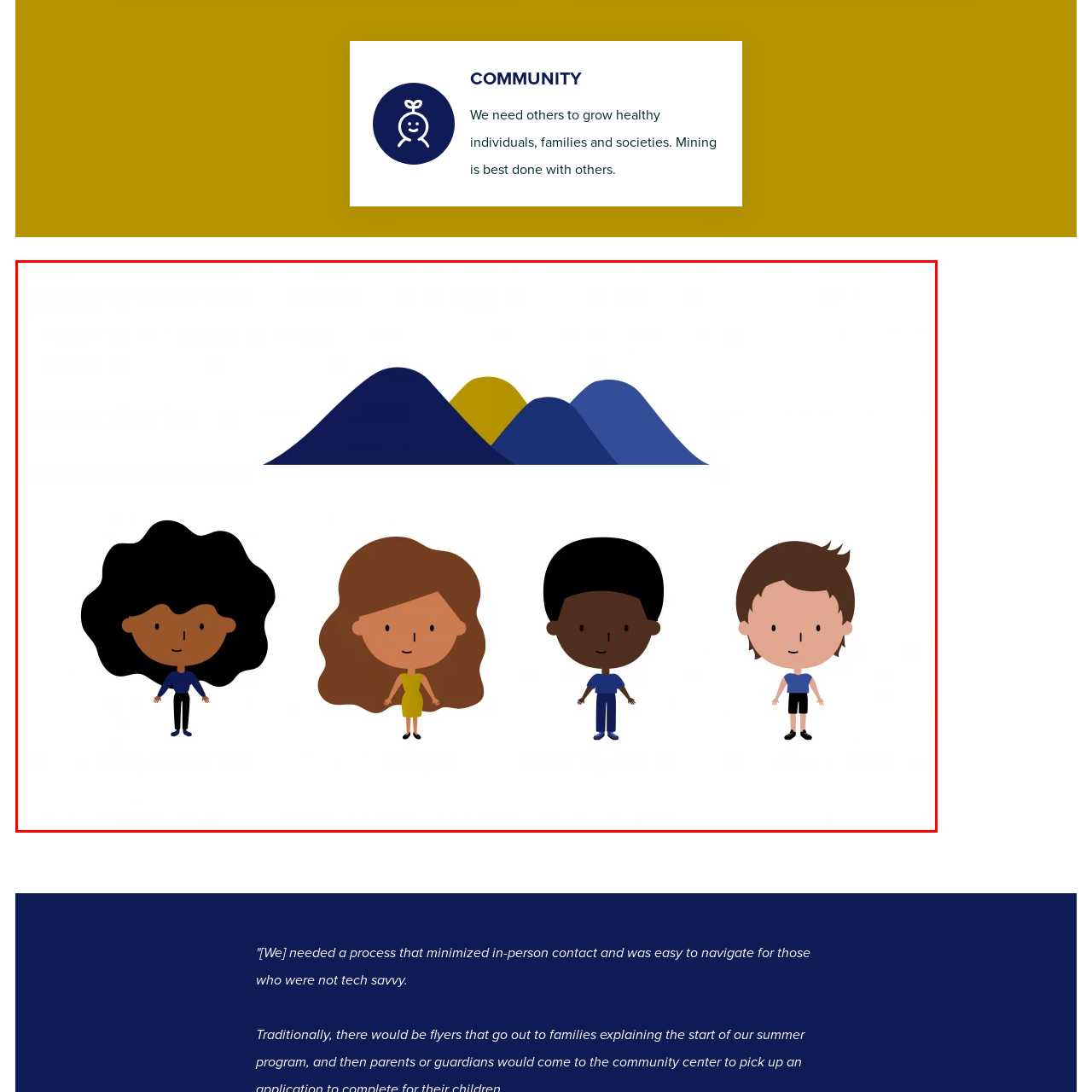Check the image highlighted by the red rectangle and provide a single word or phrase for the question:
How many characters are depicted in the illustration?

Four